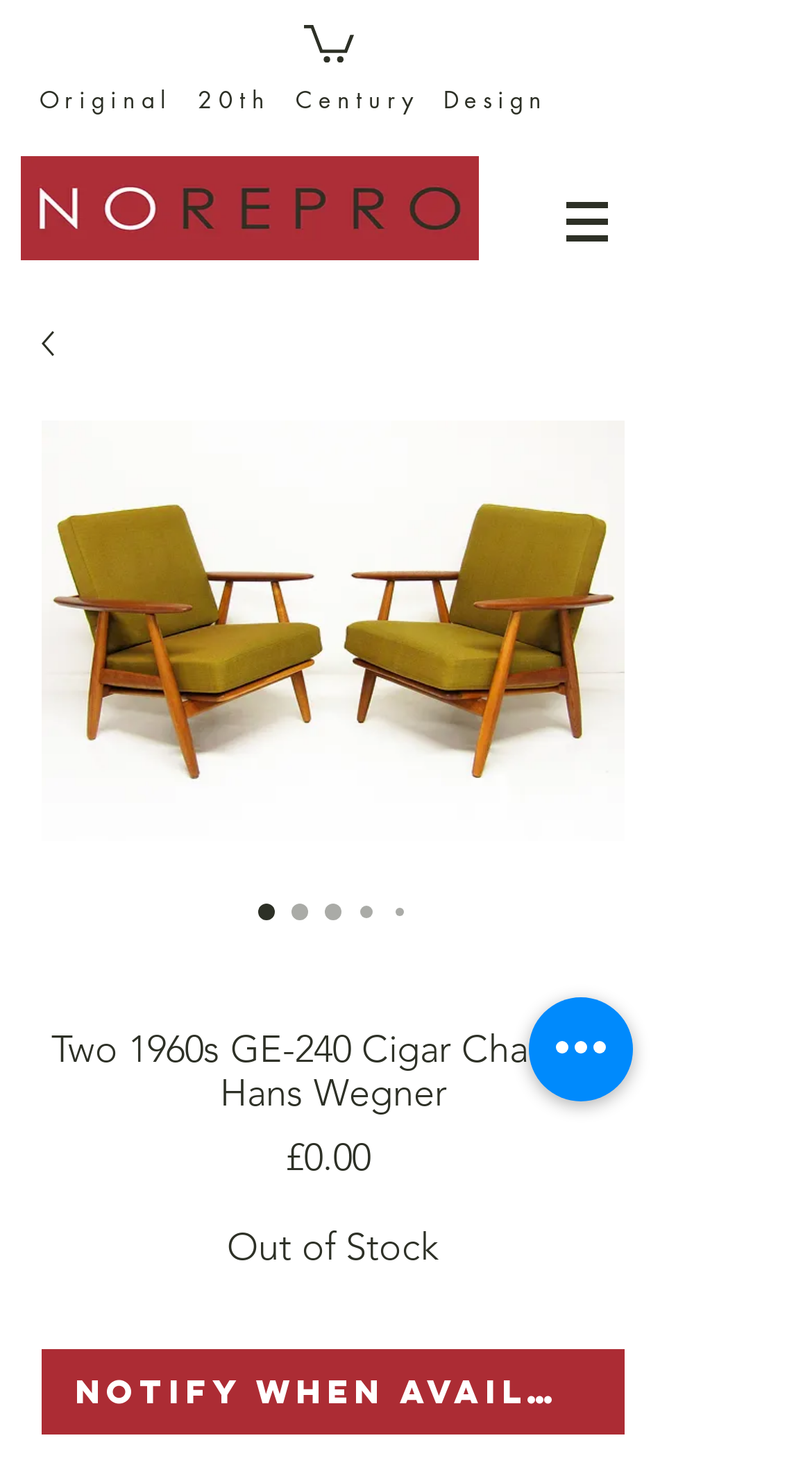What is the price of the chairs?
Answer the question using a single word or phrase, according to the image.

£0.00